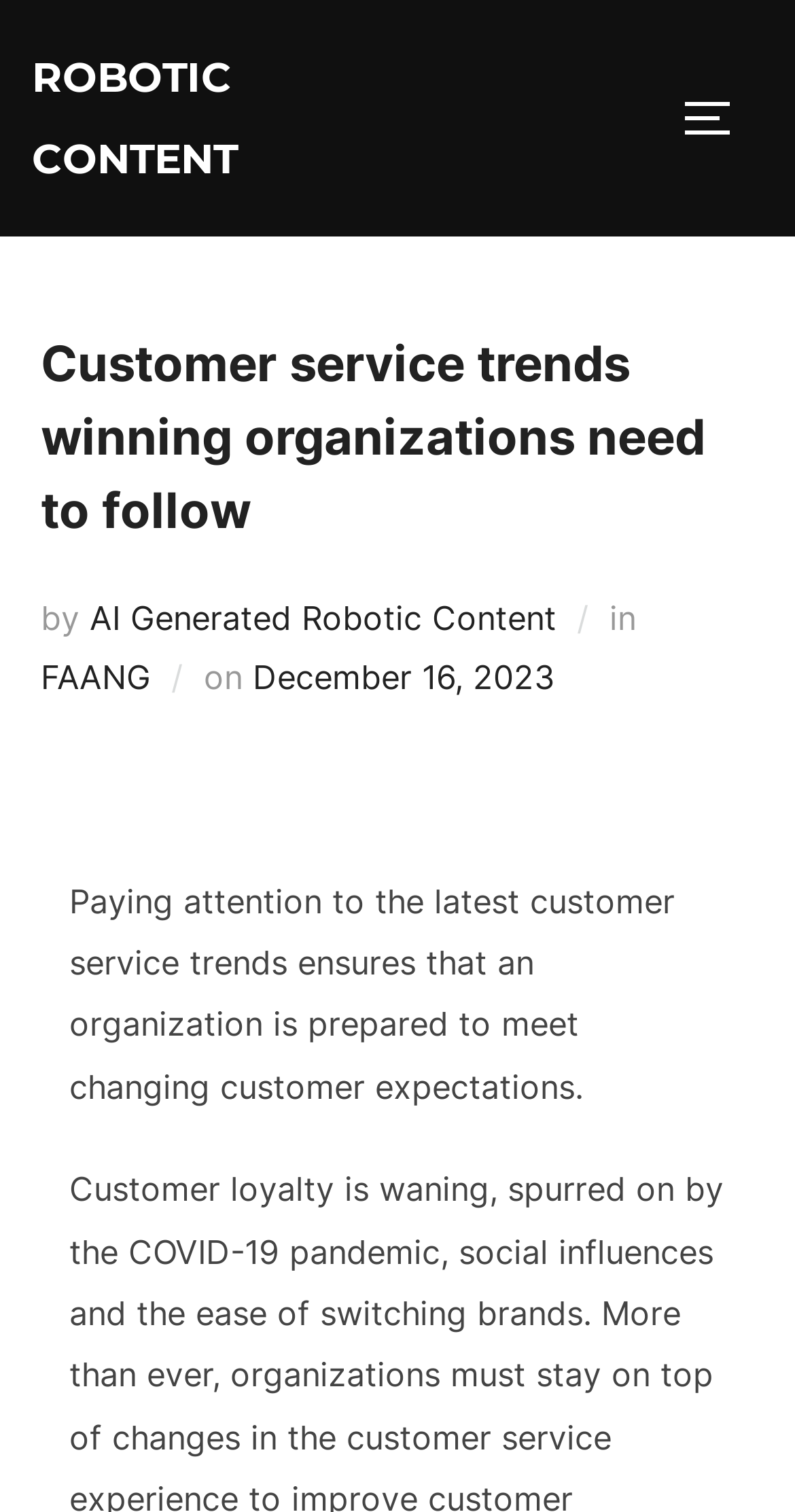Write an exhaustive caption that covers the webpage's main aspects.

The webpage appears to be an article or blog post about customer service trends. At the top left of the page, there is a link to "ROBOTIC CONTENT" and a button to "TOGGLE SIDEBAR & NAVIGATION" at the top right. 

Below the top navigation, there is a header section that spans the entire width of the page. Within this section, there is a main heading that reads "Customer service trends winning organizations need to follow". This heading is accompanied by a byline that includes a link to "AI Generated Robotic Content" and another link to "FAANG". The date "December 16, 2023" is also present in this section.

The main content of the page is a paragraph of text that summarizes the importance of paying attention to customer service trends, stating that it ensures an organization is prepared to meet changing customer expectations. This text is positioned below the header section and takes up a significant portion of the page.